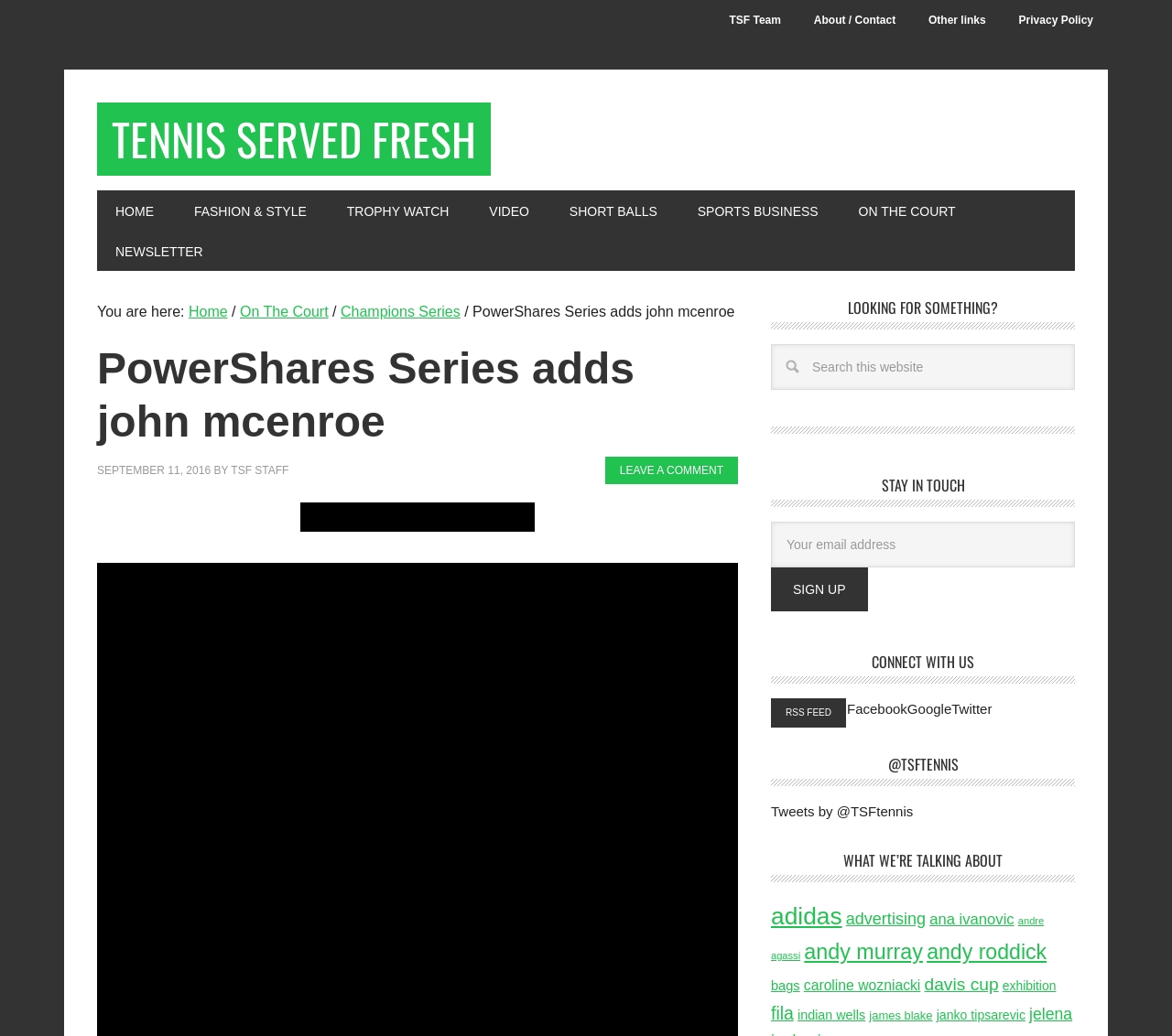Respond to the question with just a single word or phrase: 
What is the name of the tennis series that added John McEnroe?

PowerShares Series